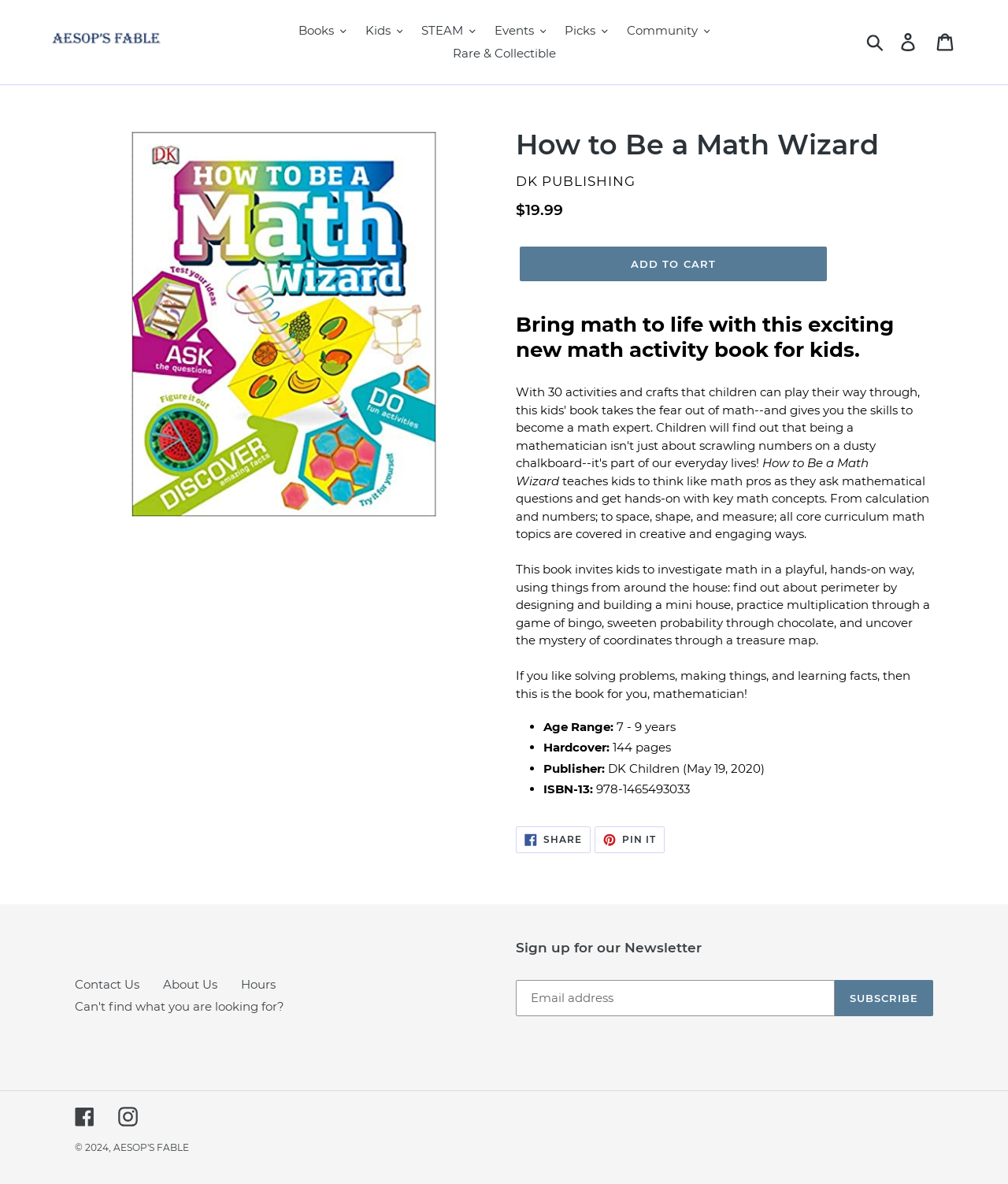Give a one-word or phrase response to the following question: What can you do with the 'ADD TO CART' button?

Add the book to your cart